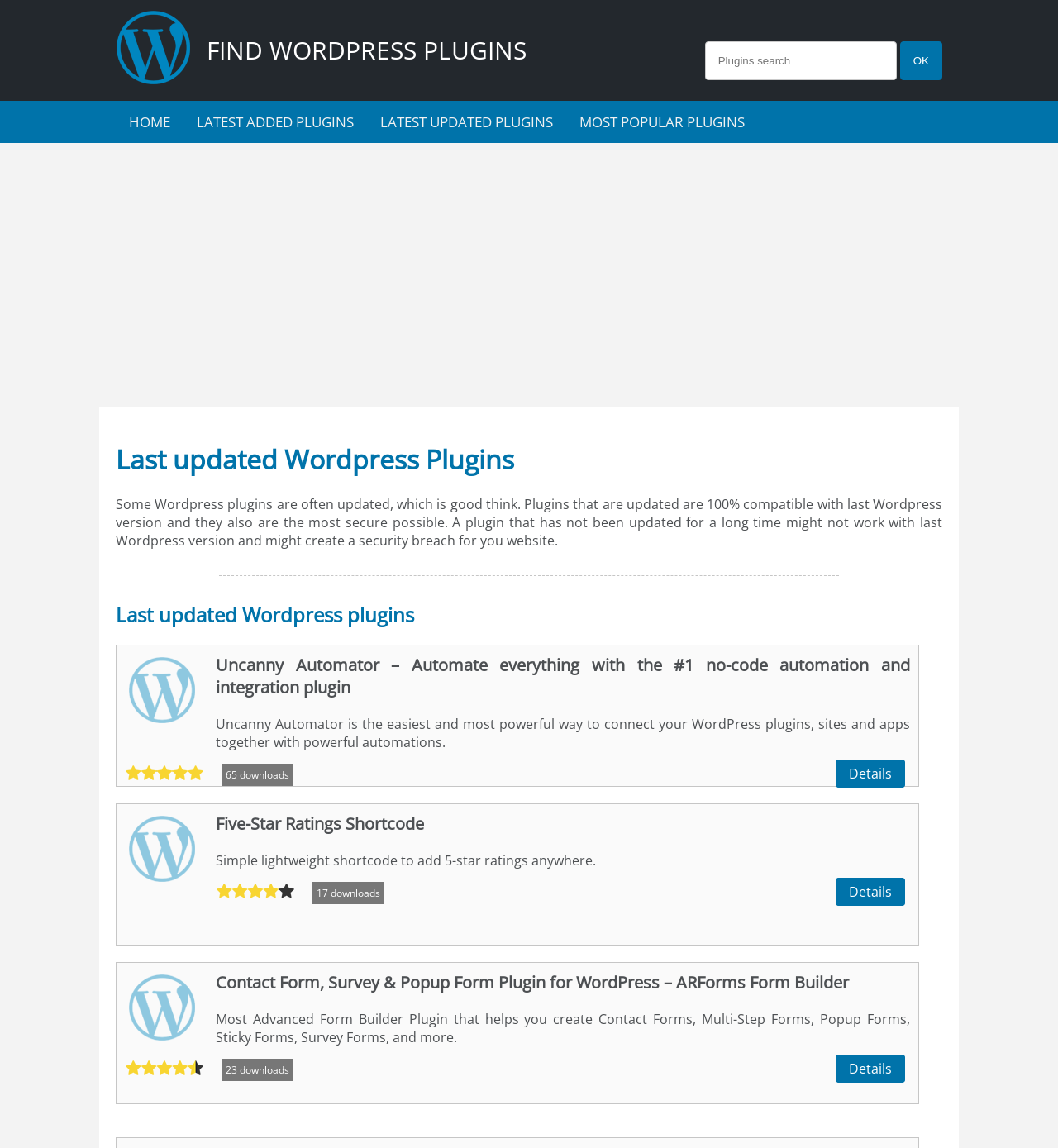Locate the bounding box coordinates of the element to click to perform the following action: 'Get details of Uncanny Automator plugin'. The coordinates should be given as four float values between 0 and 1, in the form of [left, top, right, bottom].

[0.79, 0.661, 0.855, 0.686]